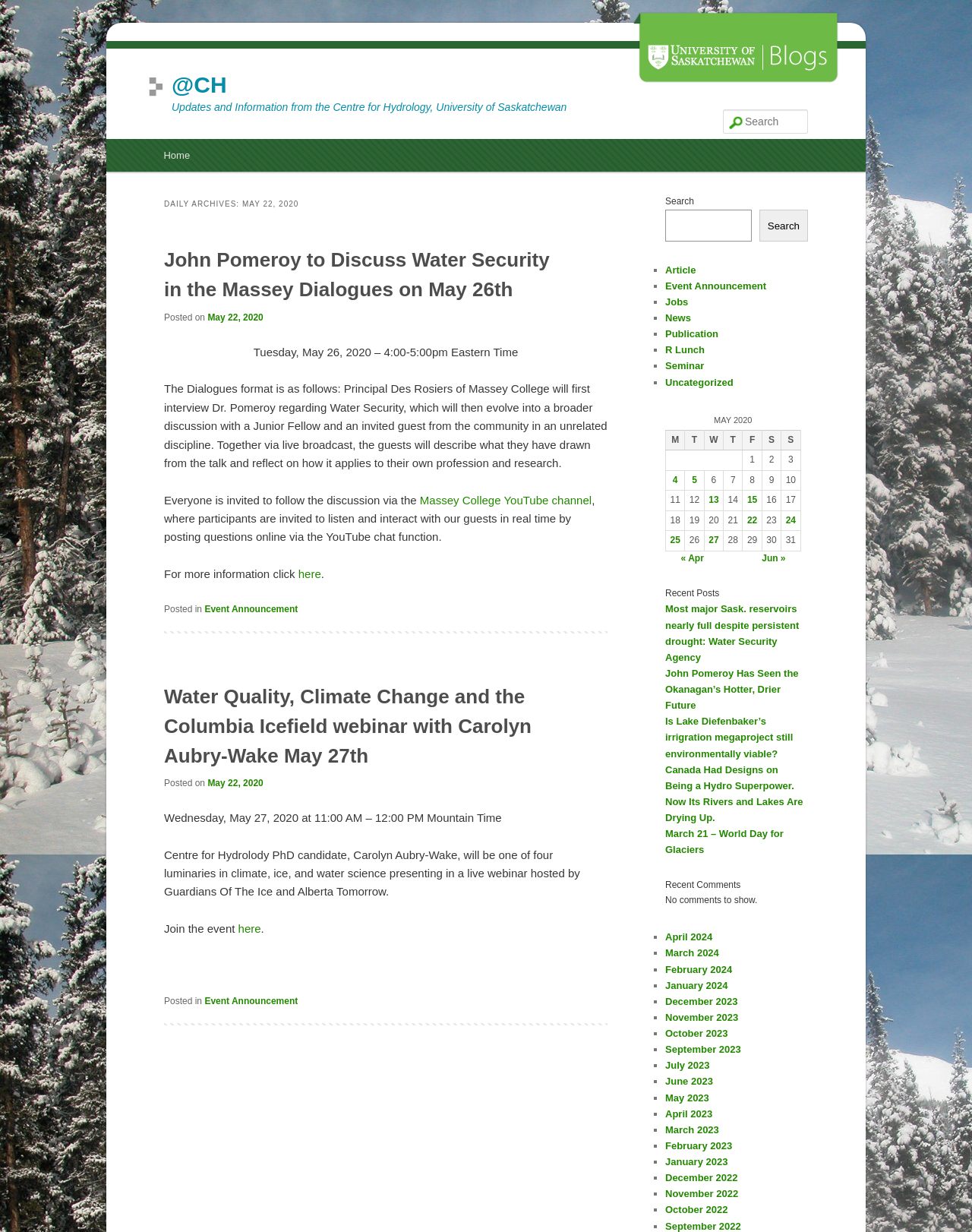Find the bounding box coordinates of the element's region that should be clicked in order to follow the given instruction: "Read the article about John Pomeroy". The coordinates should consist of four float numbers between 0 and 1, i.e., [left, top, right, bottom].

[0.169, 0.19, 0.625, 0.252]